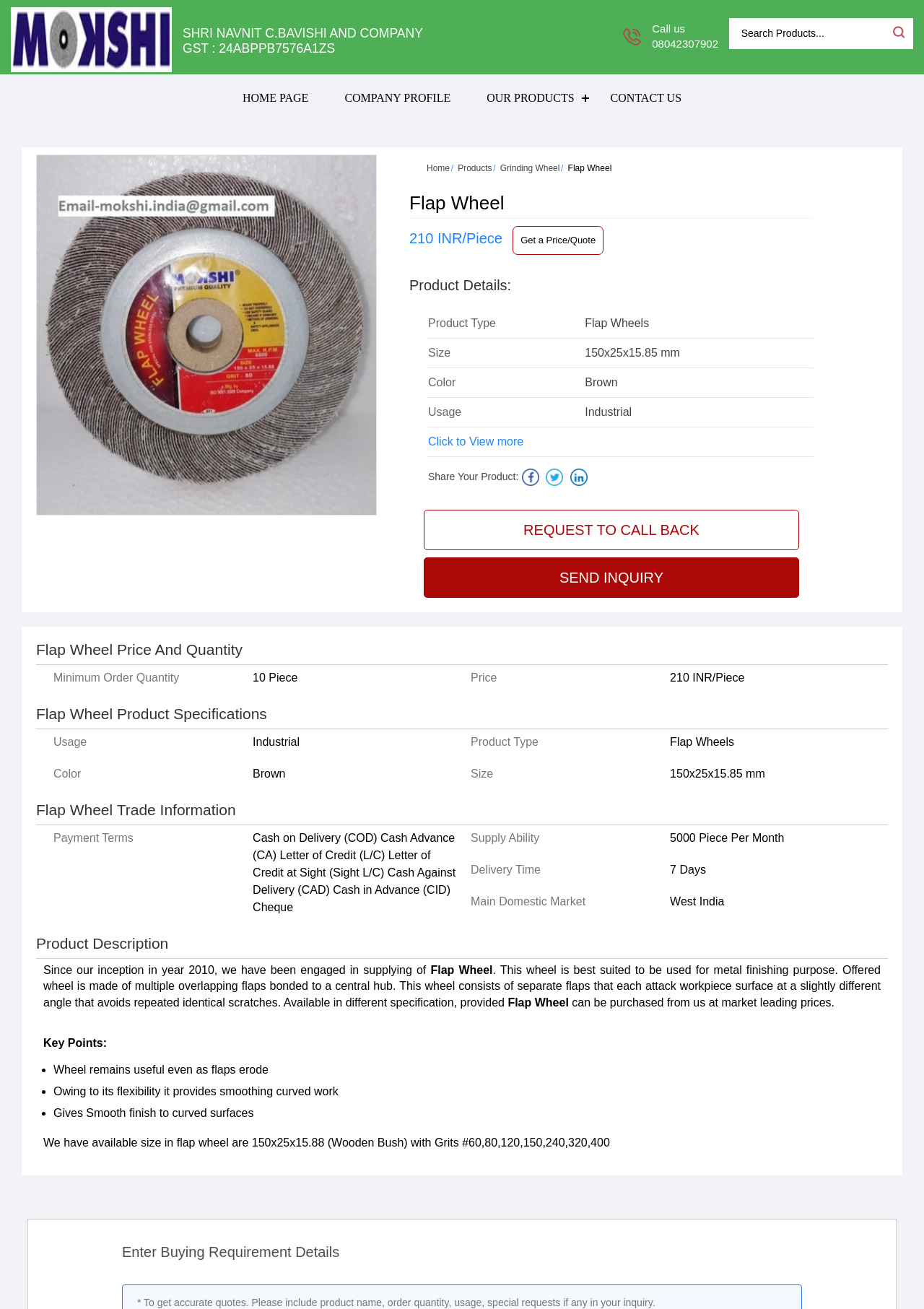Please locate the bounding box coordinates of the element's region that needs to be clicked to follow the instruction: "Call us". The bounding box coordinates should be provided as four float numbers between 0 and 1, i.e., [left, top, right, bottom].

[0.706, 0.017, 0.741, 0.026]